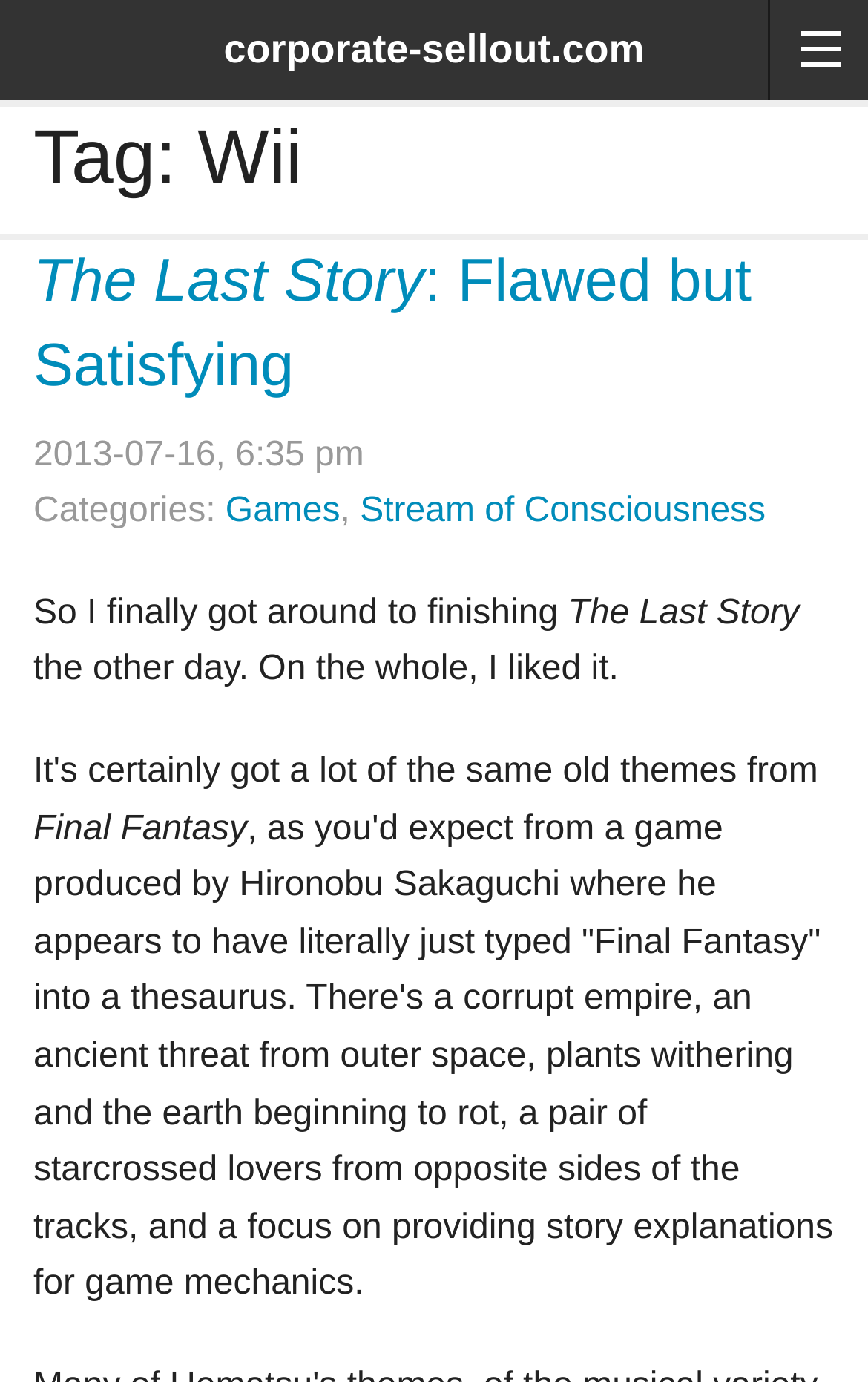Generate a comprehensive description of the webpage.

The webpage is about the Wii console, specifically a blog post discussing a game called "The Last Story". At the top, there is a heading "corporate-sellout.com" followed by a subheading "Tag: Wii". Below this, there is a section with a heading "The Last Story: Flawed but Satisfying" which is also a link. To the right of this heading, there is a timestamp "2013-07-16, 6:35 pm". 

Underneath, there are categories listed, including "Games" and "Stream of Consciousness", which are both links. The main content of the blog post starts with a paragraph of text that discusses the game "The Last Story", mentioning that the author has finished playing it and liked it overall. The text continues to describe the game, comparing it to "Final Fantasy" and explaining its storyline and mechanics.